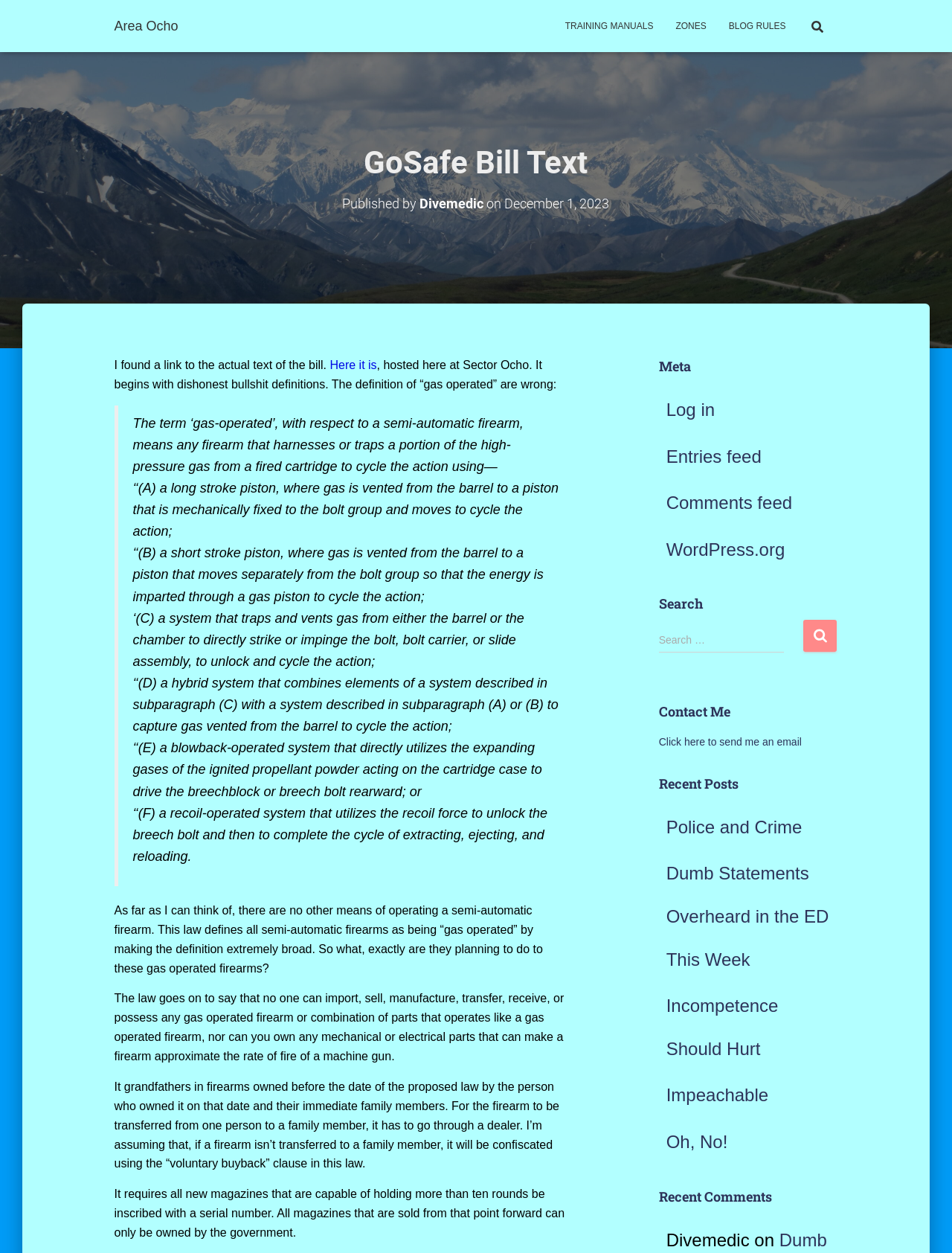What is required for magazines that can hold more than ten rounds?
Refer to the image and provide a one-word or short phrase answer.

Serial number